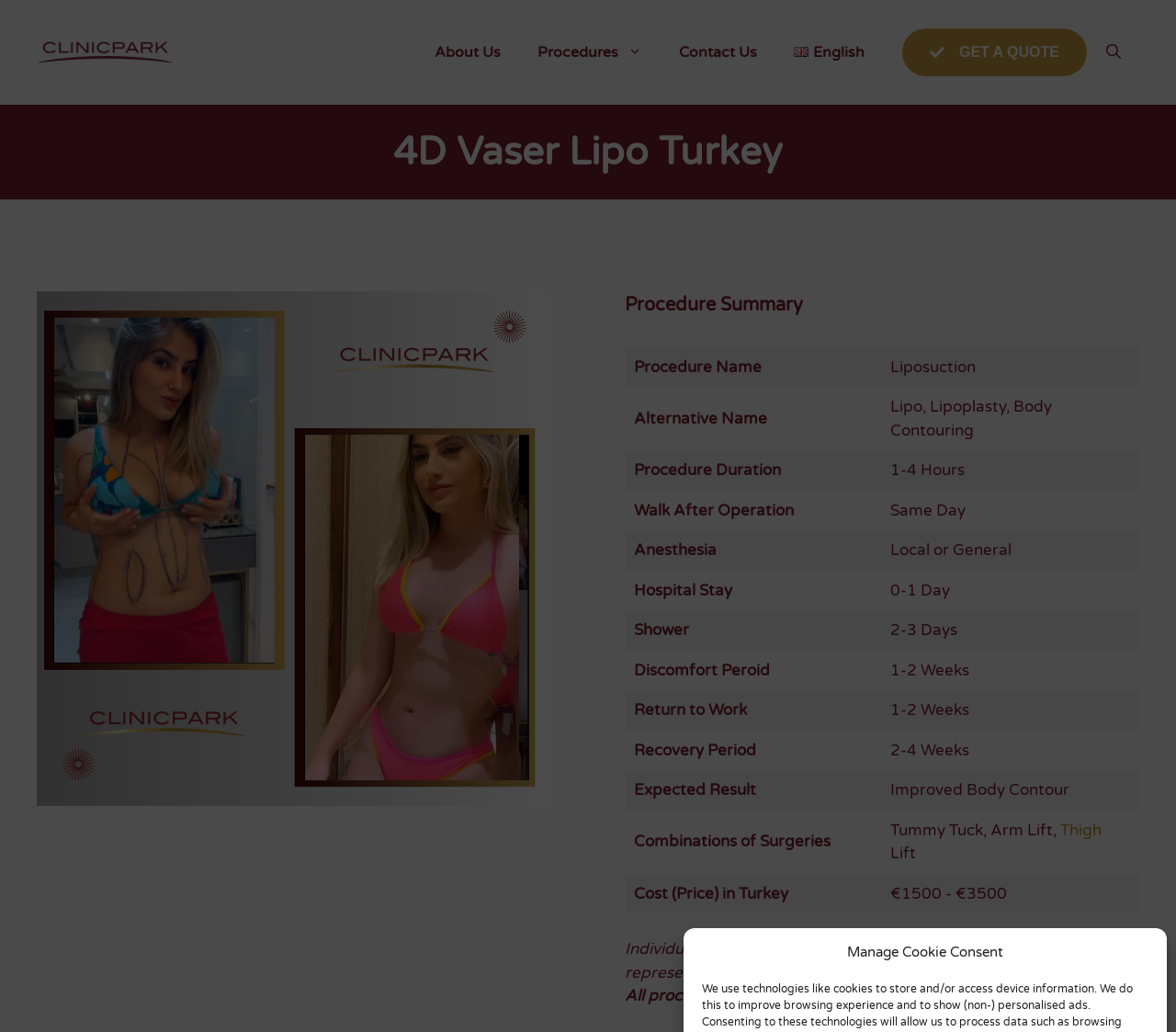Can you extract the headline from the webpage for me?

4D Vaser Lipo Turkey